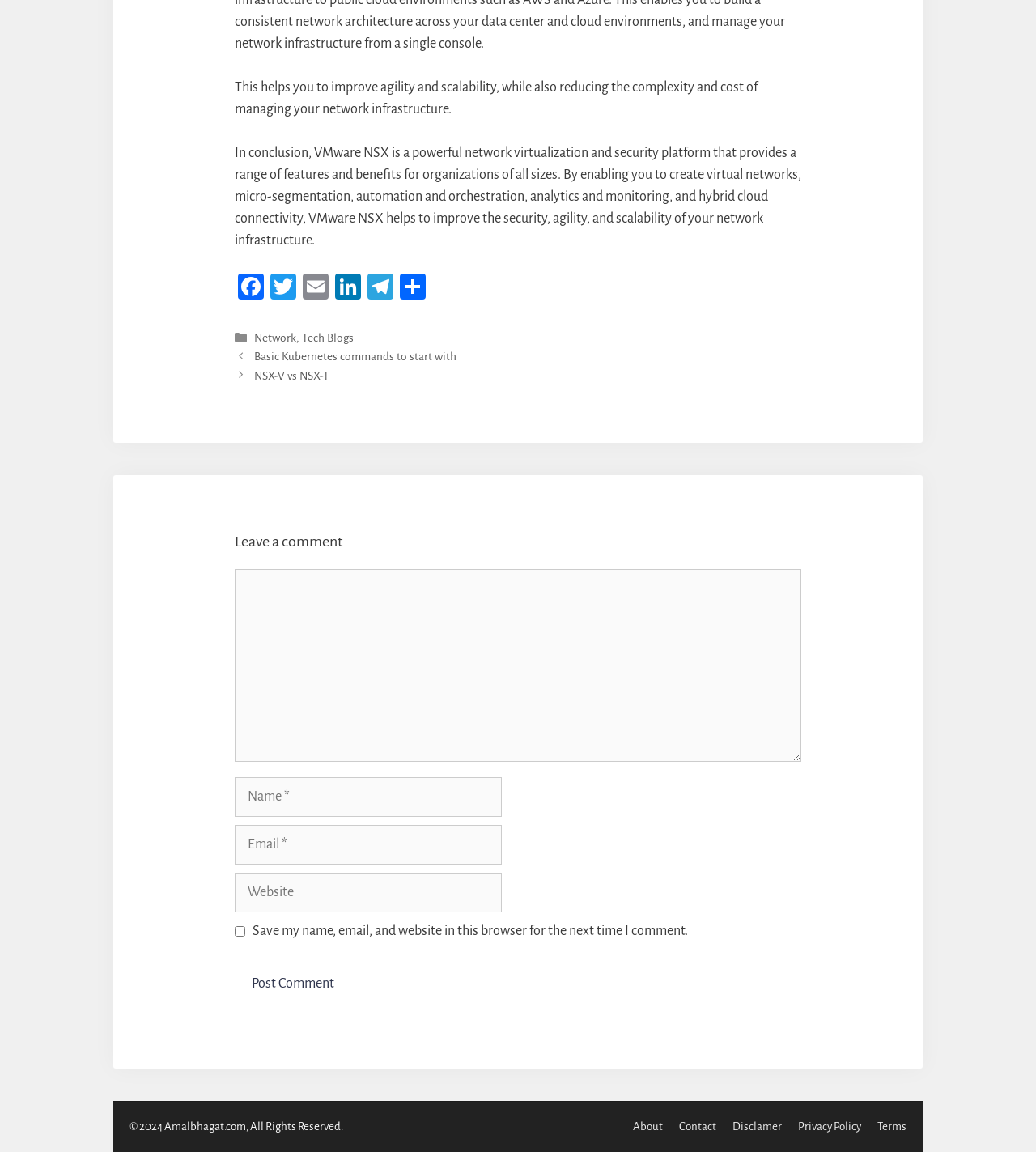Provide the bounding box coordinates of the UI element that matches the description: "Info".

None